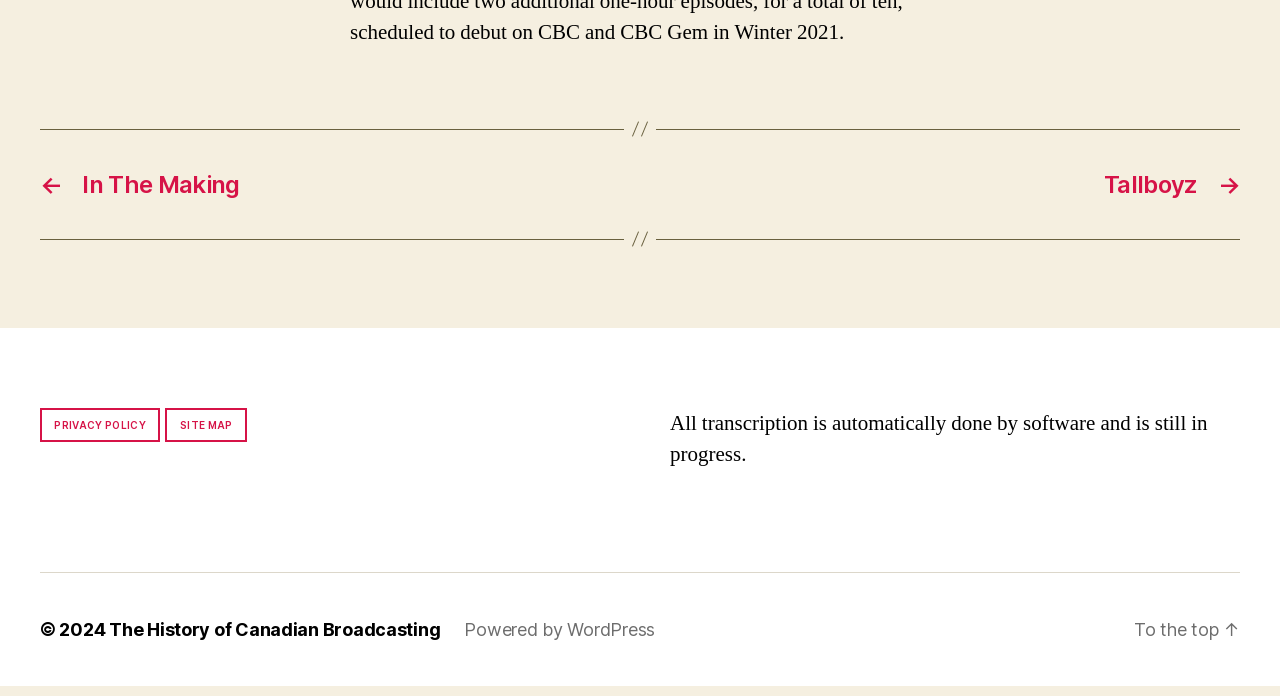What is the platform powering the website?
With the help of the image, please provide a detailed response to the question.

The platform powering the website is WordPress, as indicated by the link at the bottom of the page with a bounding box coordinate of [0.363, 0.904, 0.512, 0.934], which states 'Powered by WordPress'.